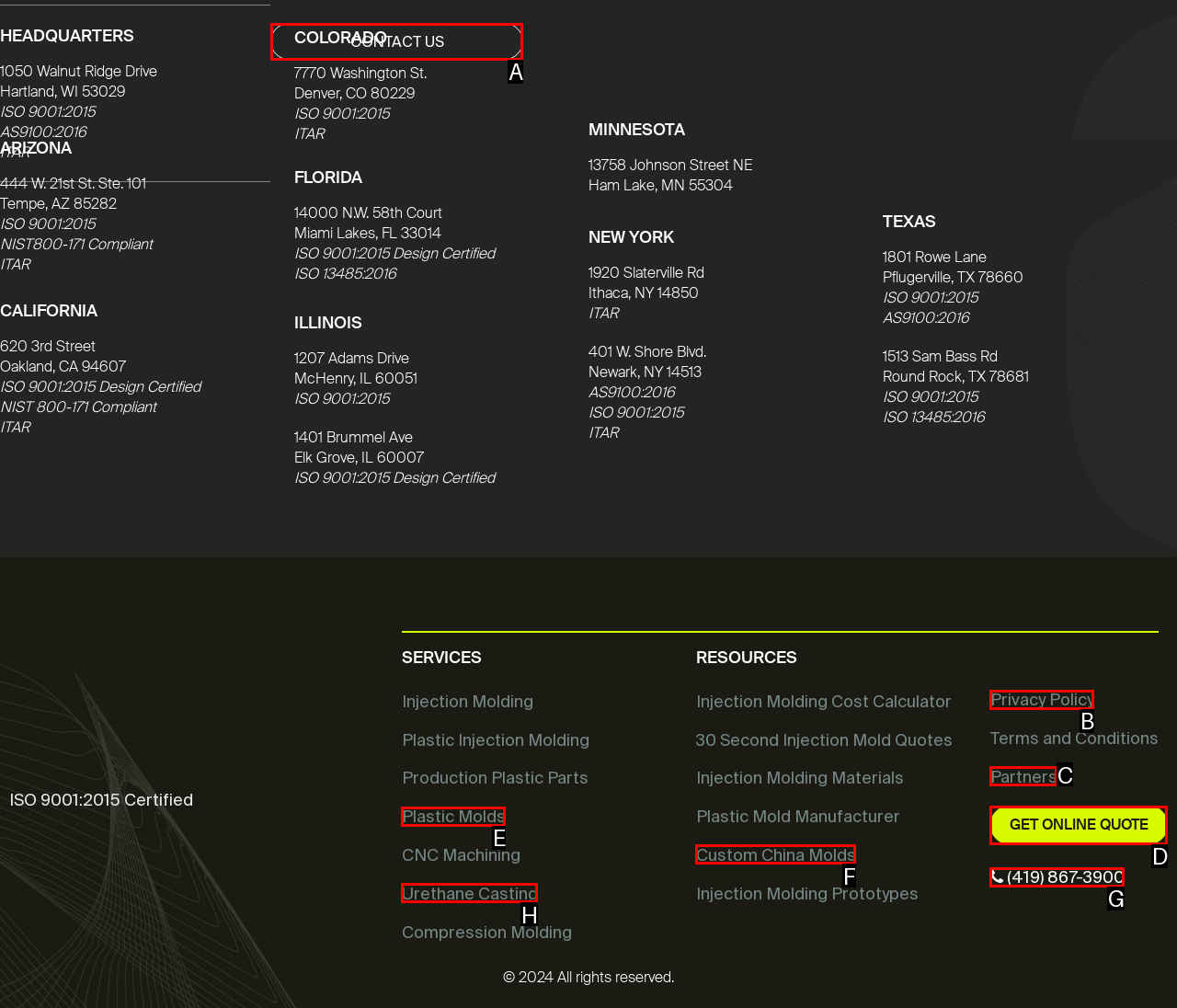Which HTML element should be clicked to perform the following task: Get an online quote
Reply with the letter of the appropriate option.

D